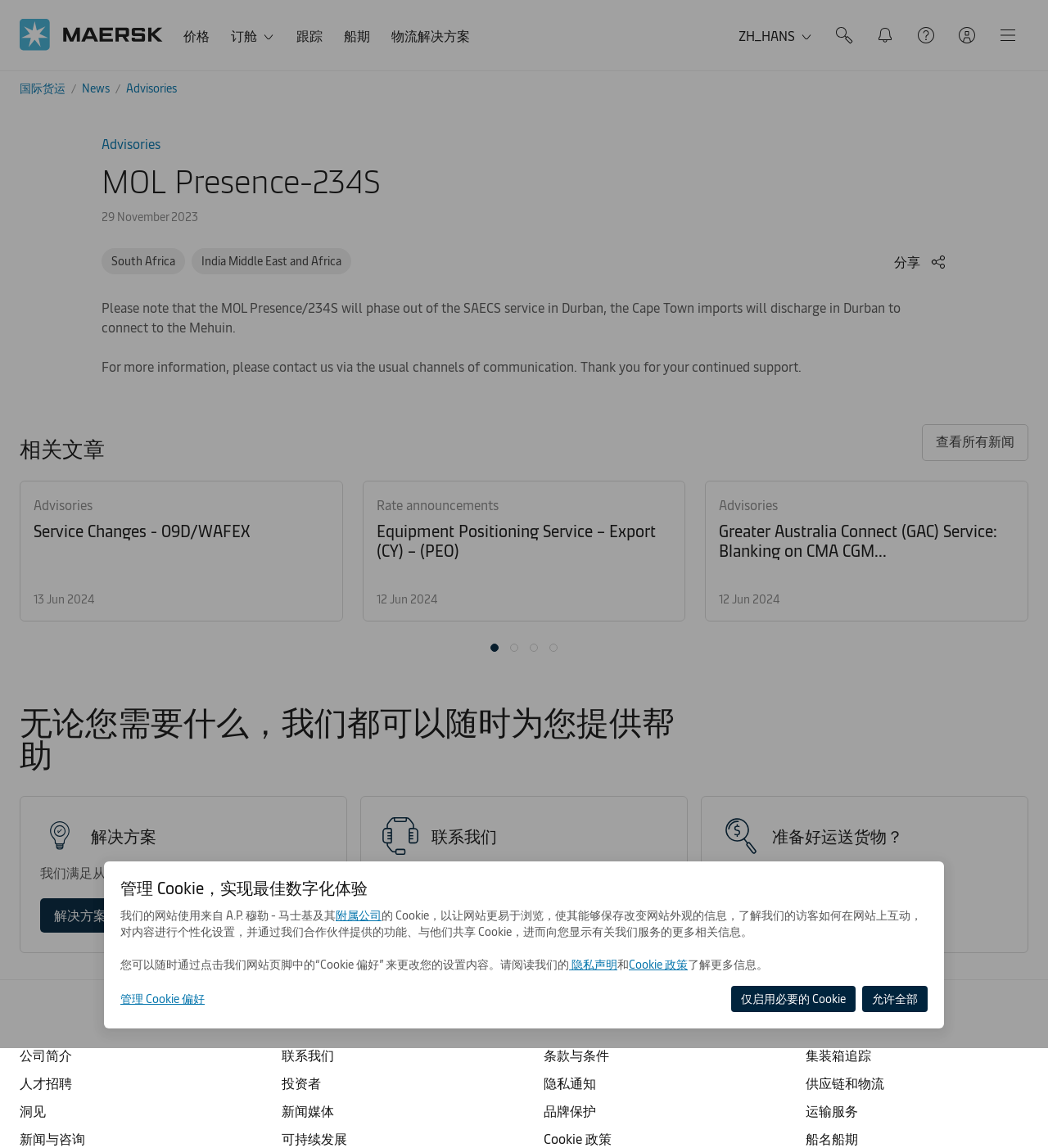Please provide a comprehensive response to the question below by analyzing the image: 
What is the purpose of the '查询价格' section?

The '查询价格' section is located at the bottom of the webpage and allows users to query shipping rates, which is likely related to the logistics and transportation services provided by the company.